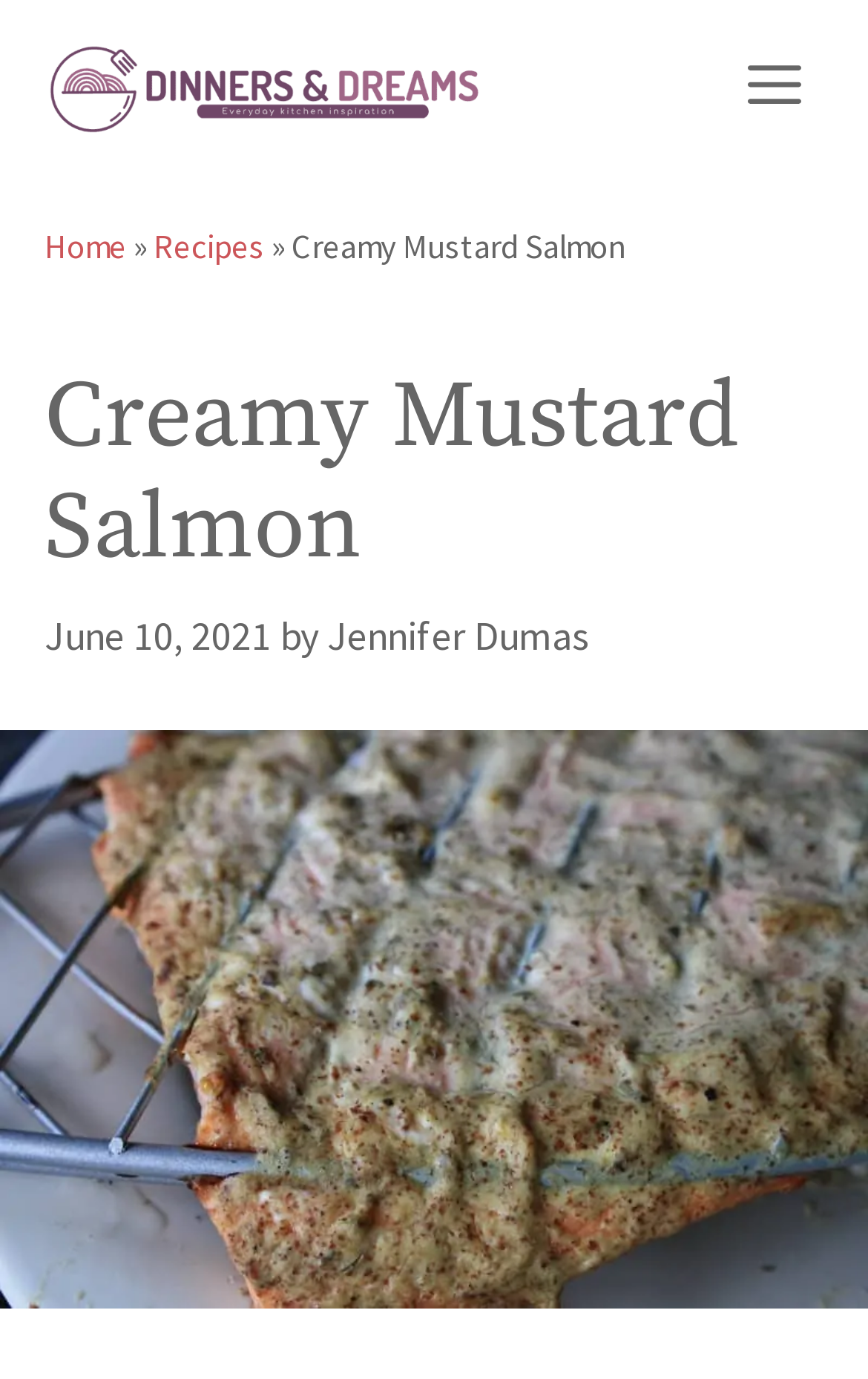Who is the author of the recipe?
Relying on the image, give a concise answer in one word or a brief phrase.

Jennifer Dumas